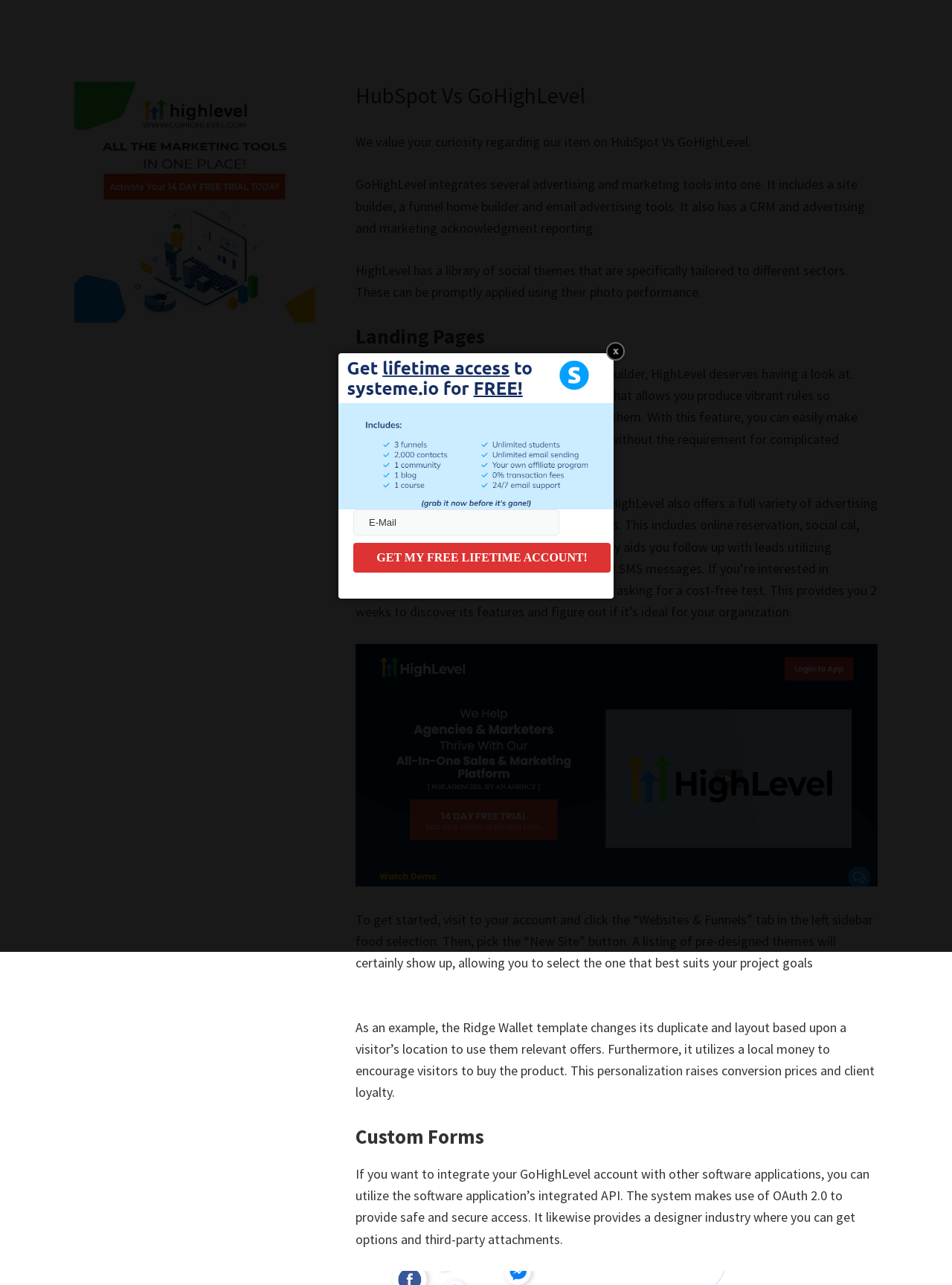Bounding box coordinates must be specified in the format (top-left x, top-left y, bottom-right x, bottom-right y). All values should be floating point numbers between 0 and 1. What are the bounding box coordinates of the UI element described as: name="email" placeholder="E-Mail"

[0.371, 0.396, 0.588, 0.416]